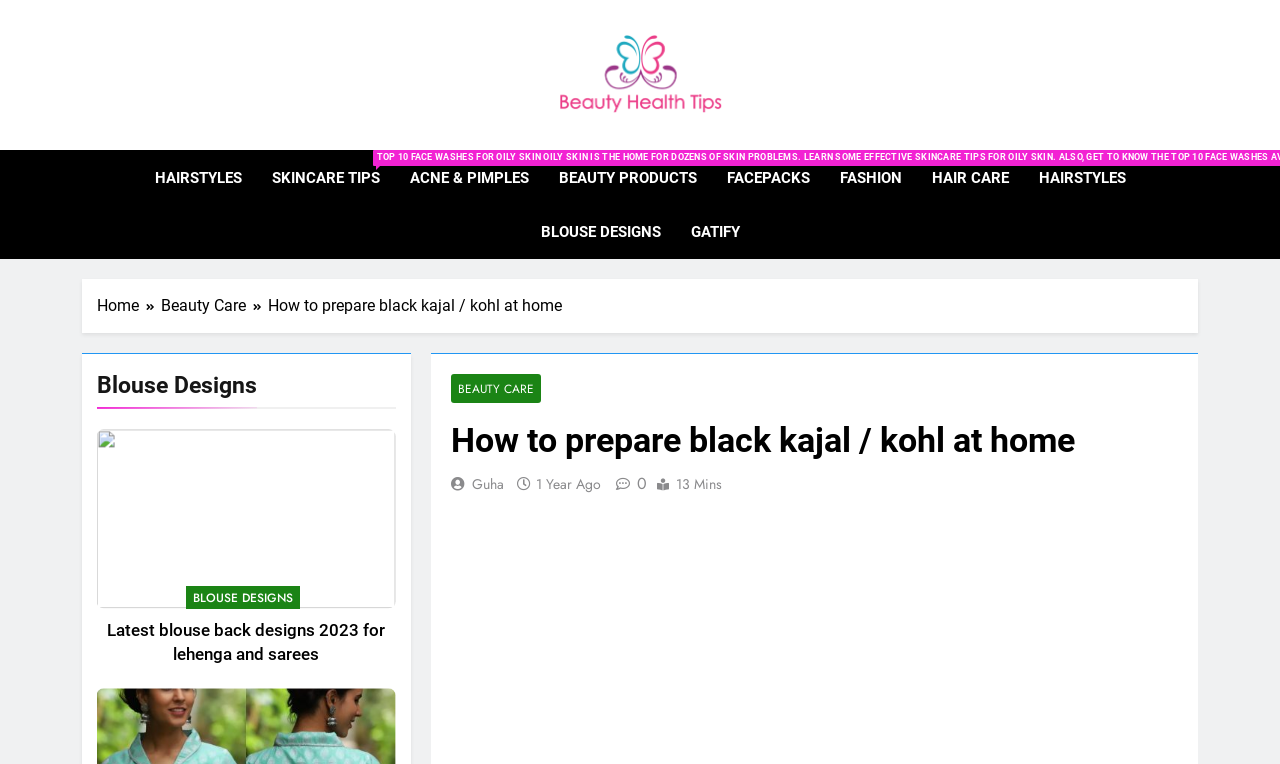Determine the bounding box coordinates of the UI element described below. Use the format (top-left x, top-left y, bottom-right x, bottom-right y) with floating point numbers between 0 and 1: Gatify

[0.528, 0.269, 0.589, 0.339]